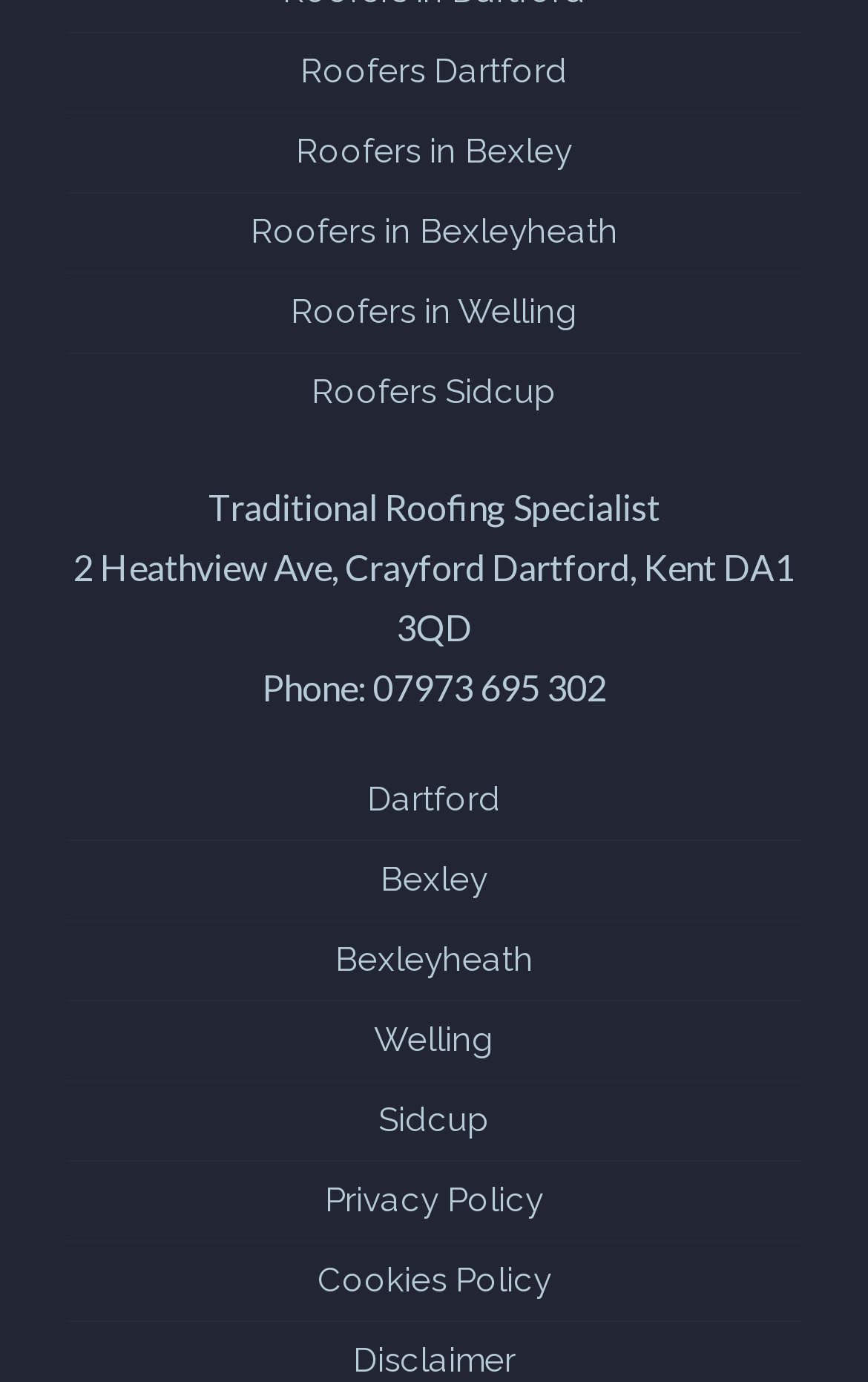Locate the UI element described by Roofers in Bexley and provide its bounding box coordinates. Use the format (top-left x, top-left y, bottom-right x, bottom-right y) with all values as floating point numbers between 0 and 1.

[0.341, 0.095, 0.659, 0.124]